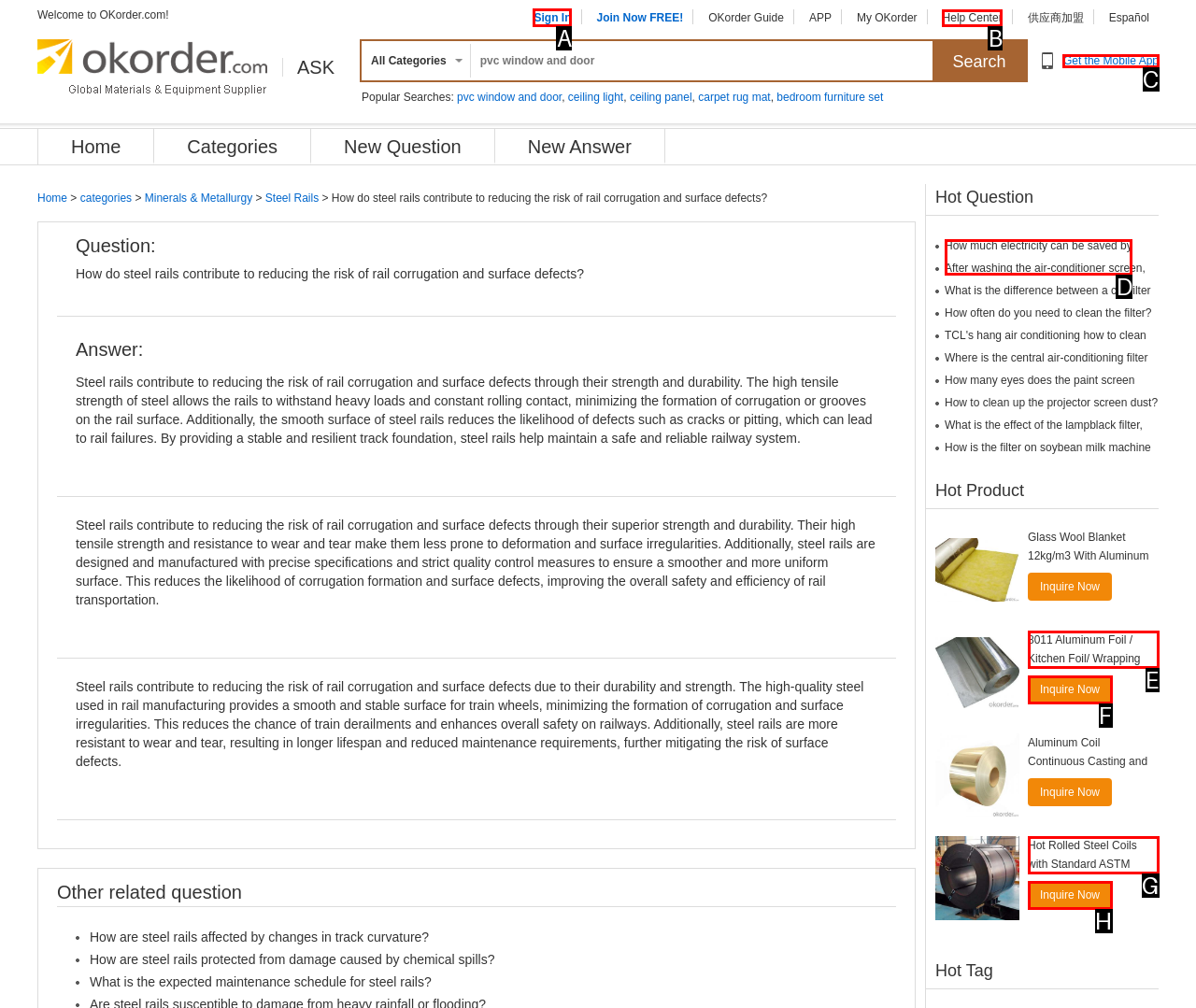Identify which HTML element to click to fulfill the following task: Sign in to your account. Provide your response using the letter of the correct choice.

A